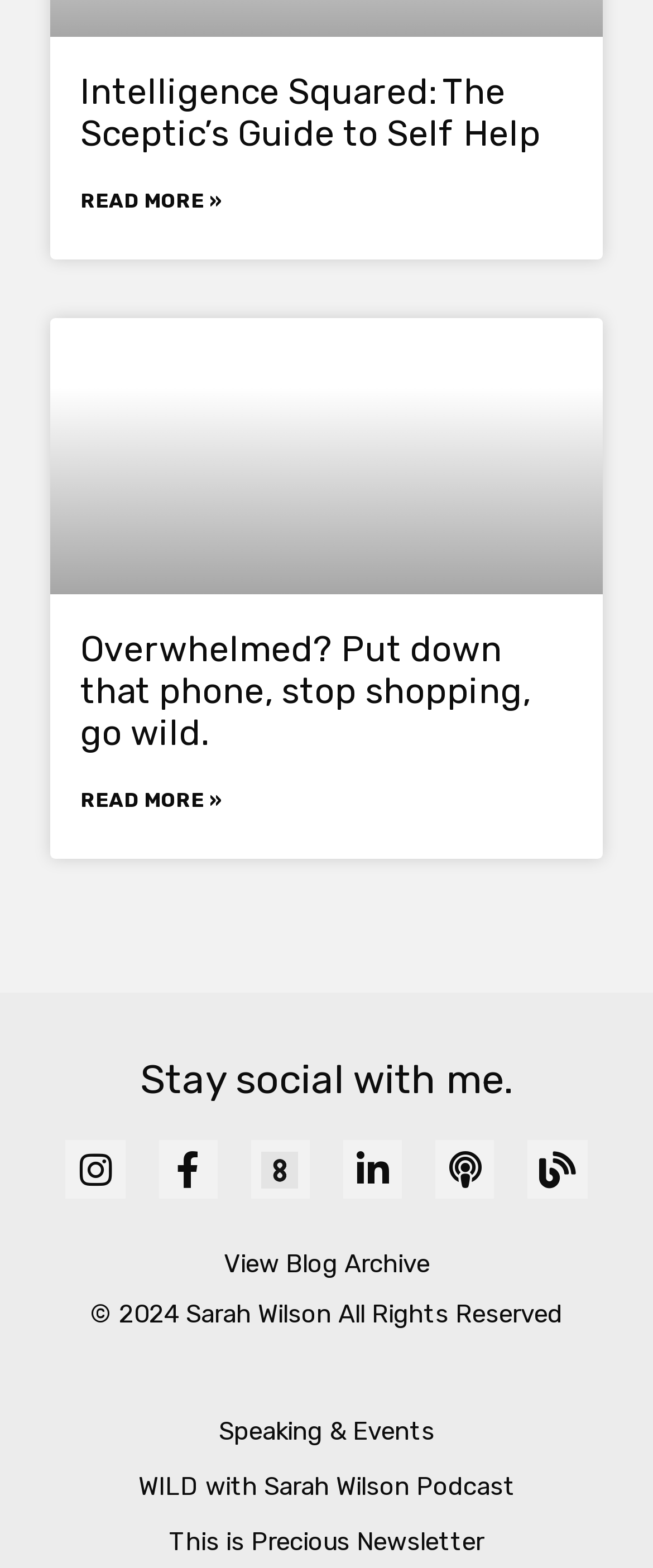Find the bounding box coordinates for the area that should be clicked to accomplish the instruction: "Follow on Instagram".

[0.101, 0.727, 0.191, 0.765]